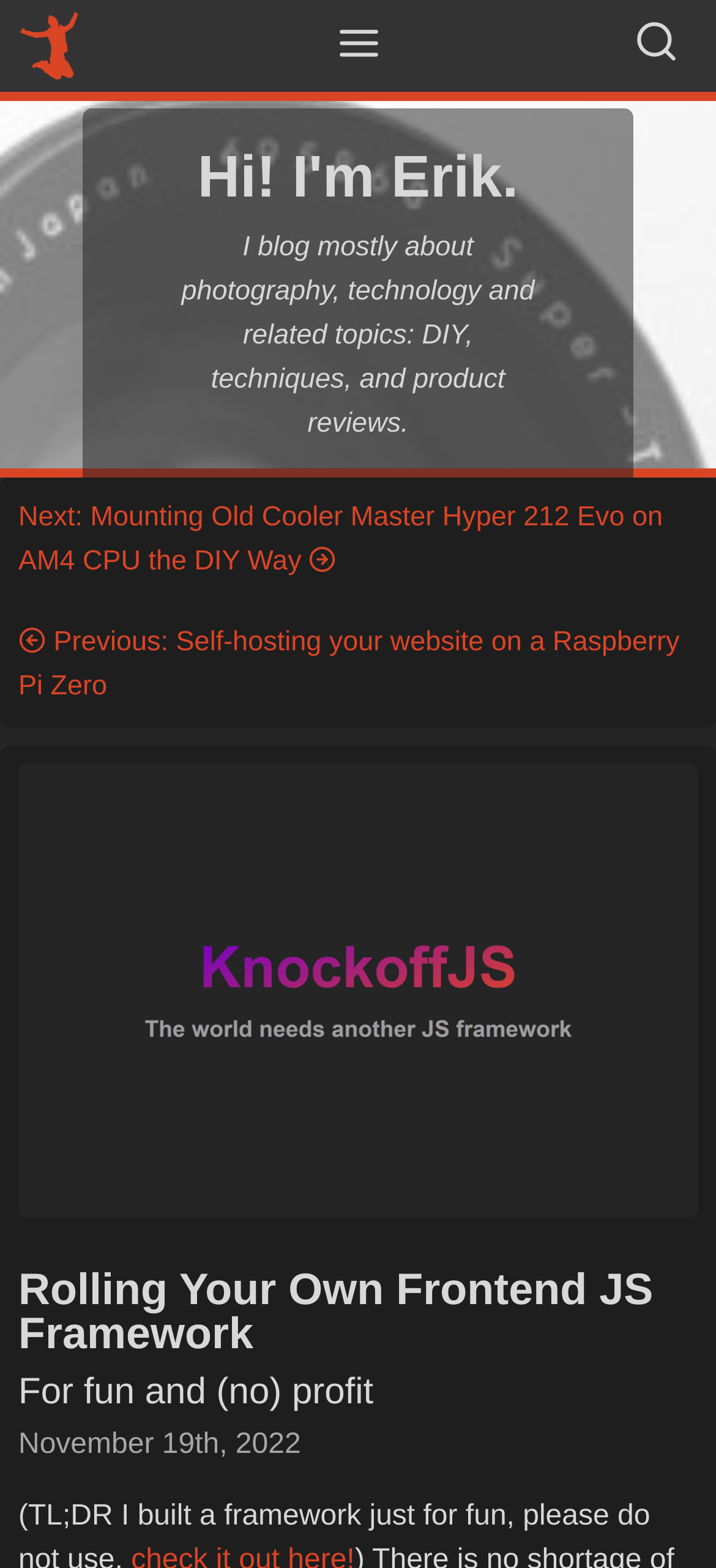Provide the bounding box coordinates of the HTML element described by the text: "parent_node: home".

[0.026, 0.006, 0.313, 0.053]